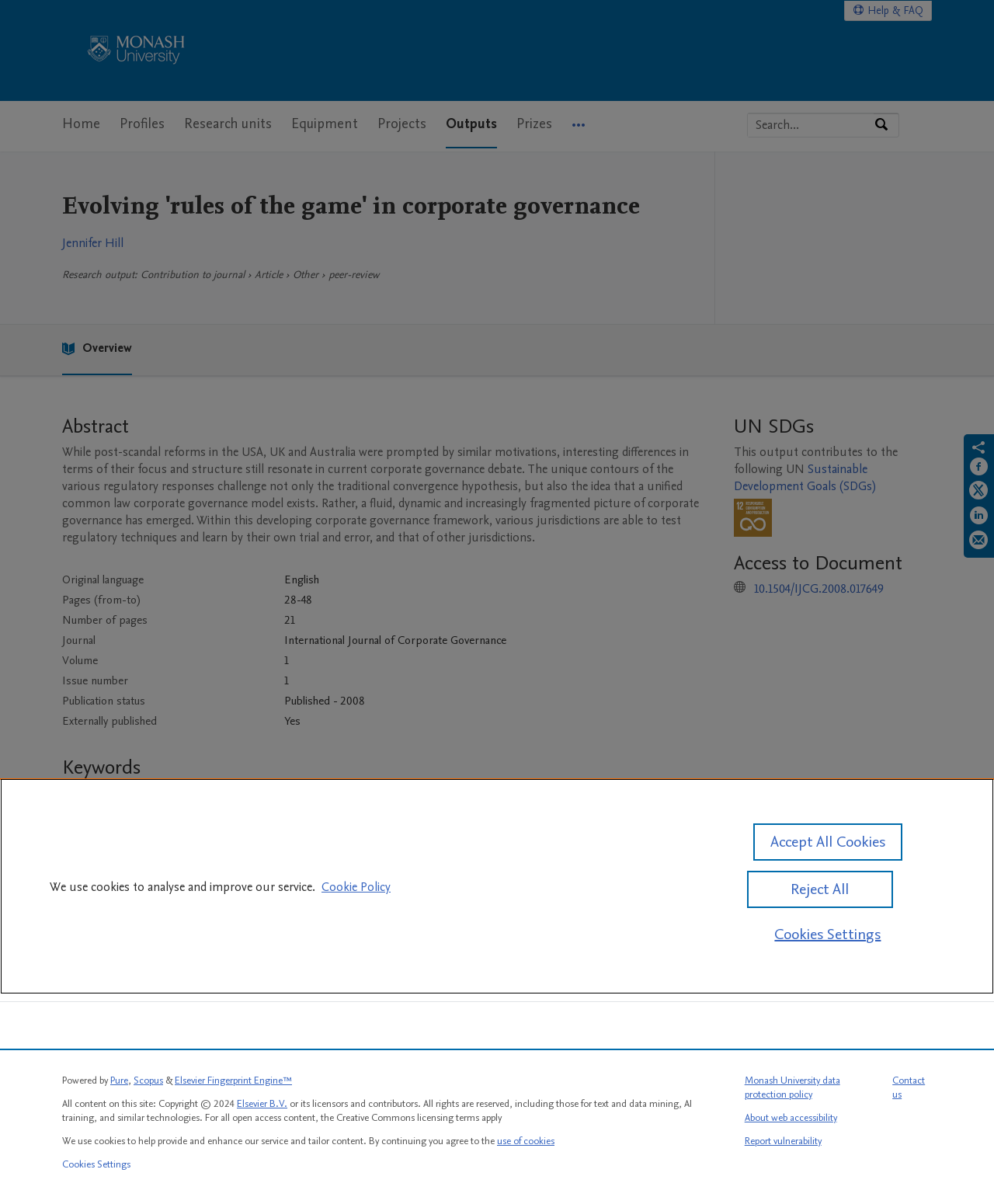Can you specify the bounding box coordinates for the region that should be clicked to fulfill this instruction: "View the publication metrics".

[0.719, 0.125, 0.93, 0.269]